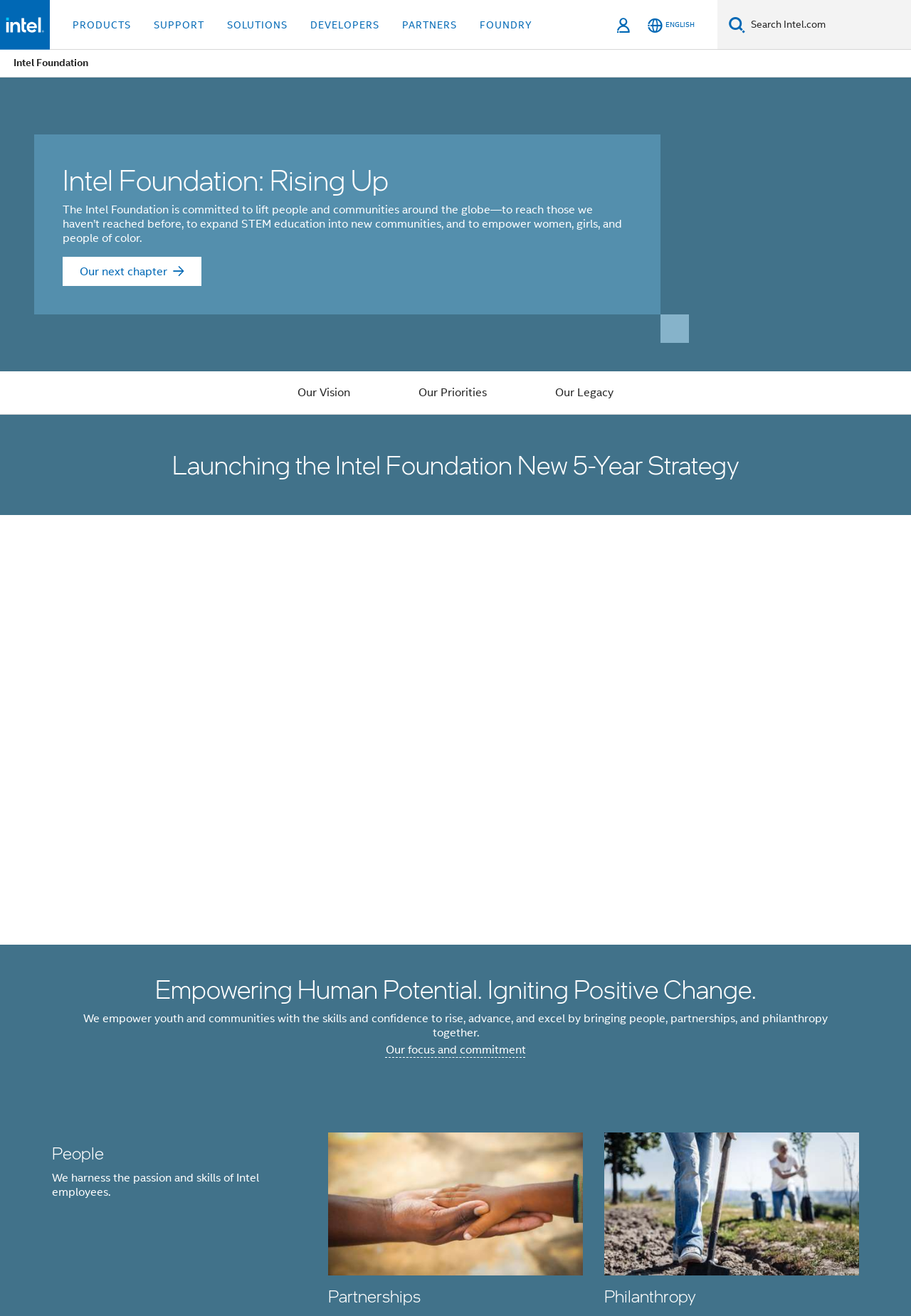Extract the main headline from the webpage and generate its text.

Intel Foundation: Rising Up